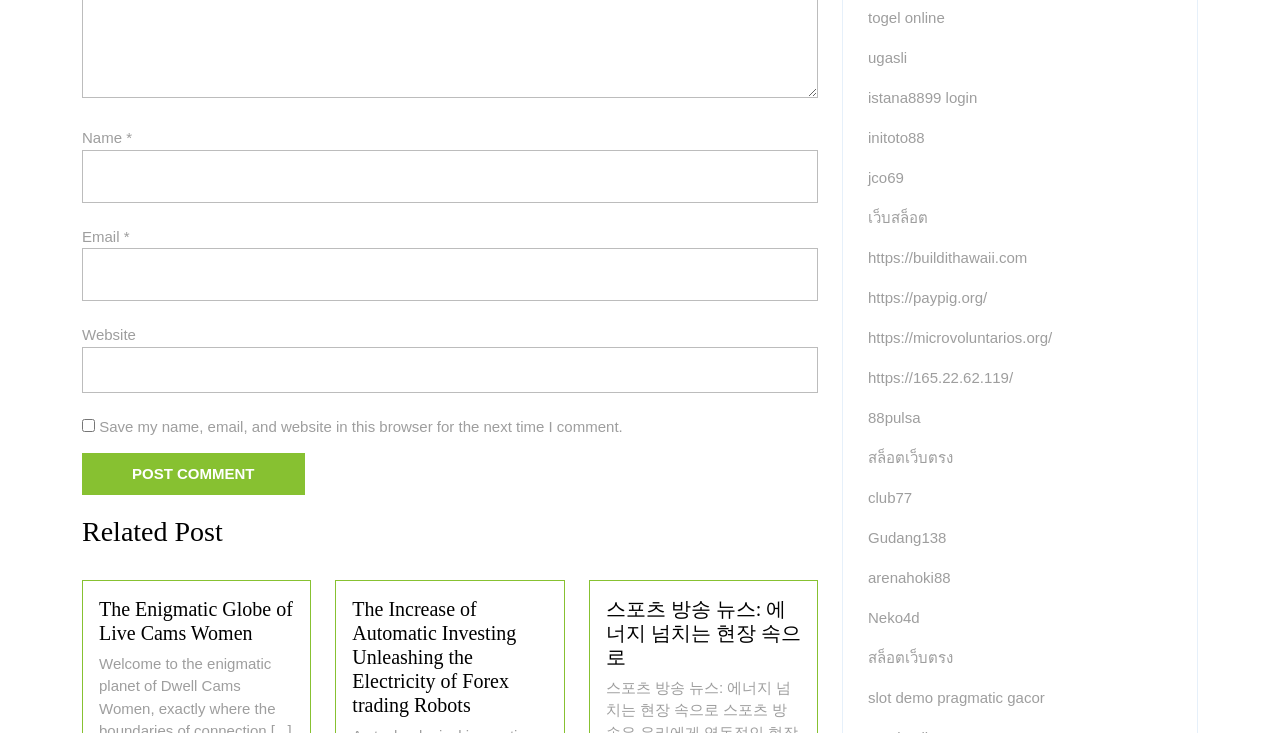How many related post headings are there?
Answer the question with as much detail as possible.

There are three related post headings, namely 'The Enigmatic Globe of Live Cams Women', 'The Increase of Automatic Investing Unleashing the Electricity of Forex trading Robots', and '스포츠 방송 뉴스: 에너지 넘치는 현장 속으로', which are indicated by the heading elements with bounding box coordinates [0.077, 0.814, 0.23, 0.88], [0.275, 0.814, 0.428, 0.978], and [0.473, 0.814, 0.626, 0.913] respectively.